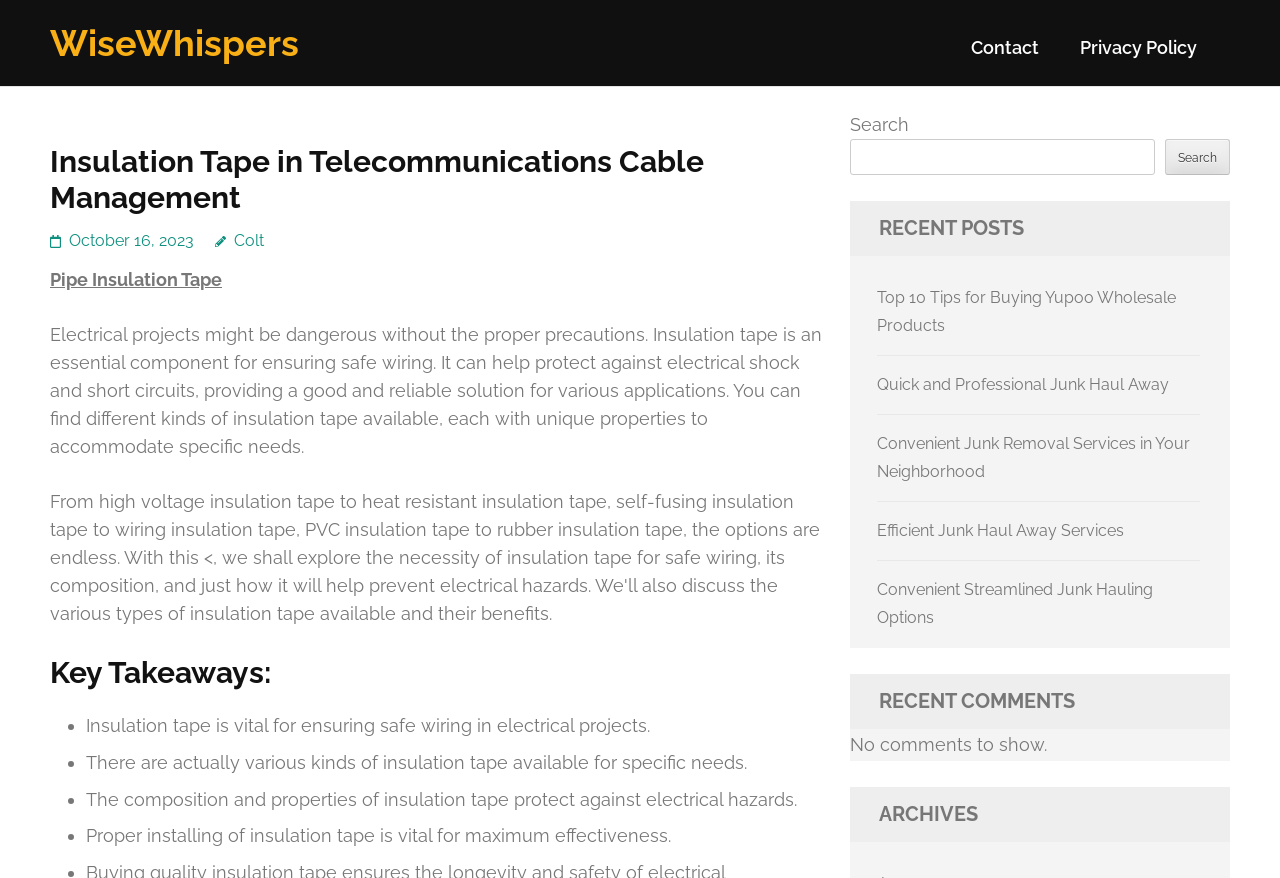Please give a one-word or short phrase response to the following question: 
What are the key takeaways about insulation tape?

Three points